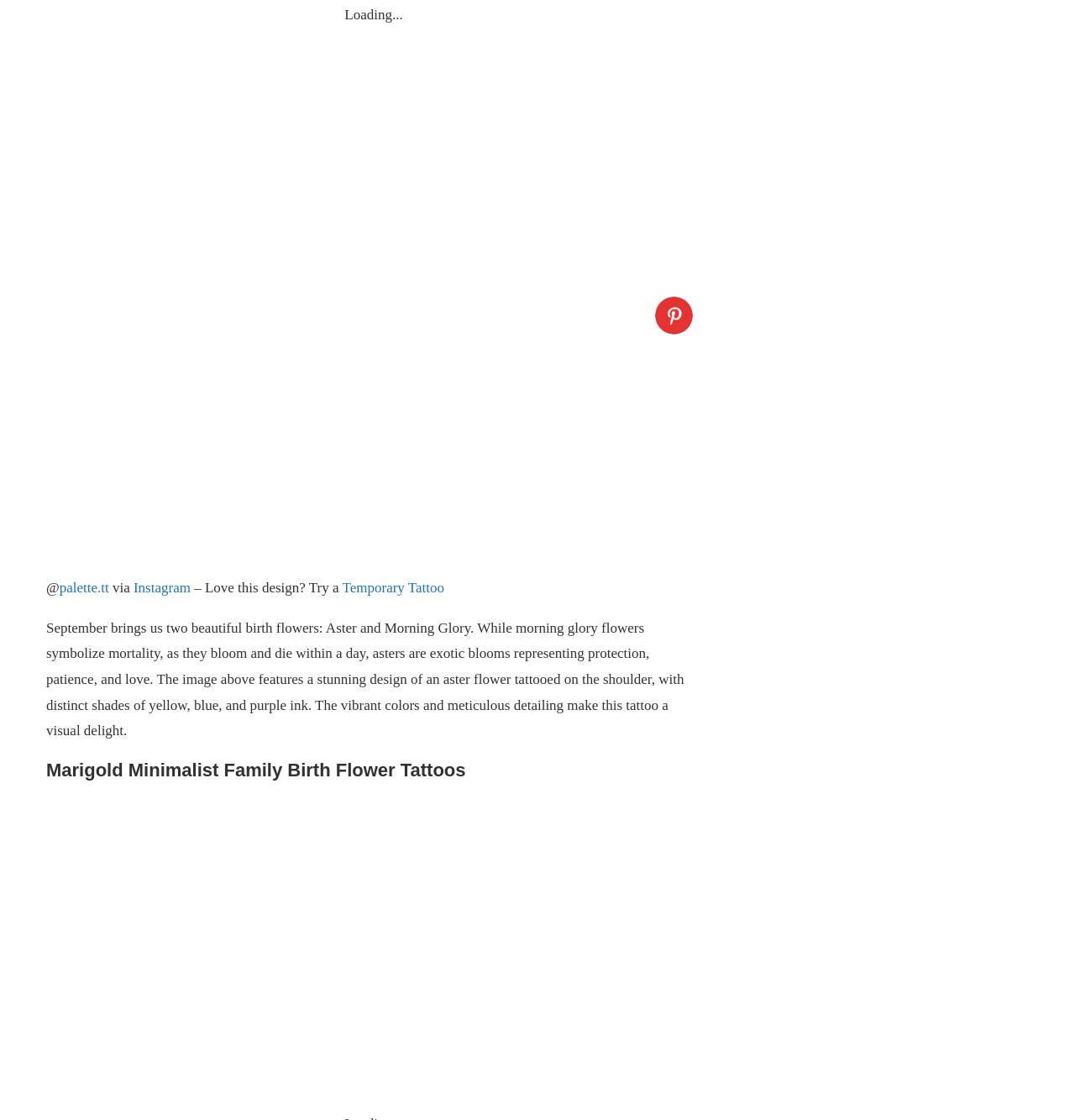Please specify the bounding box coordinates of the clickable section necessary to execute the following command: "Go to Instagram".

[0.124, 0.518, 0.177, 0.532]